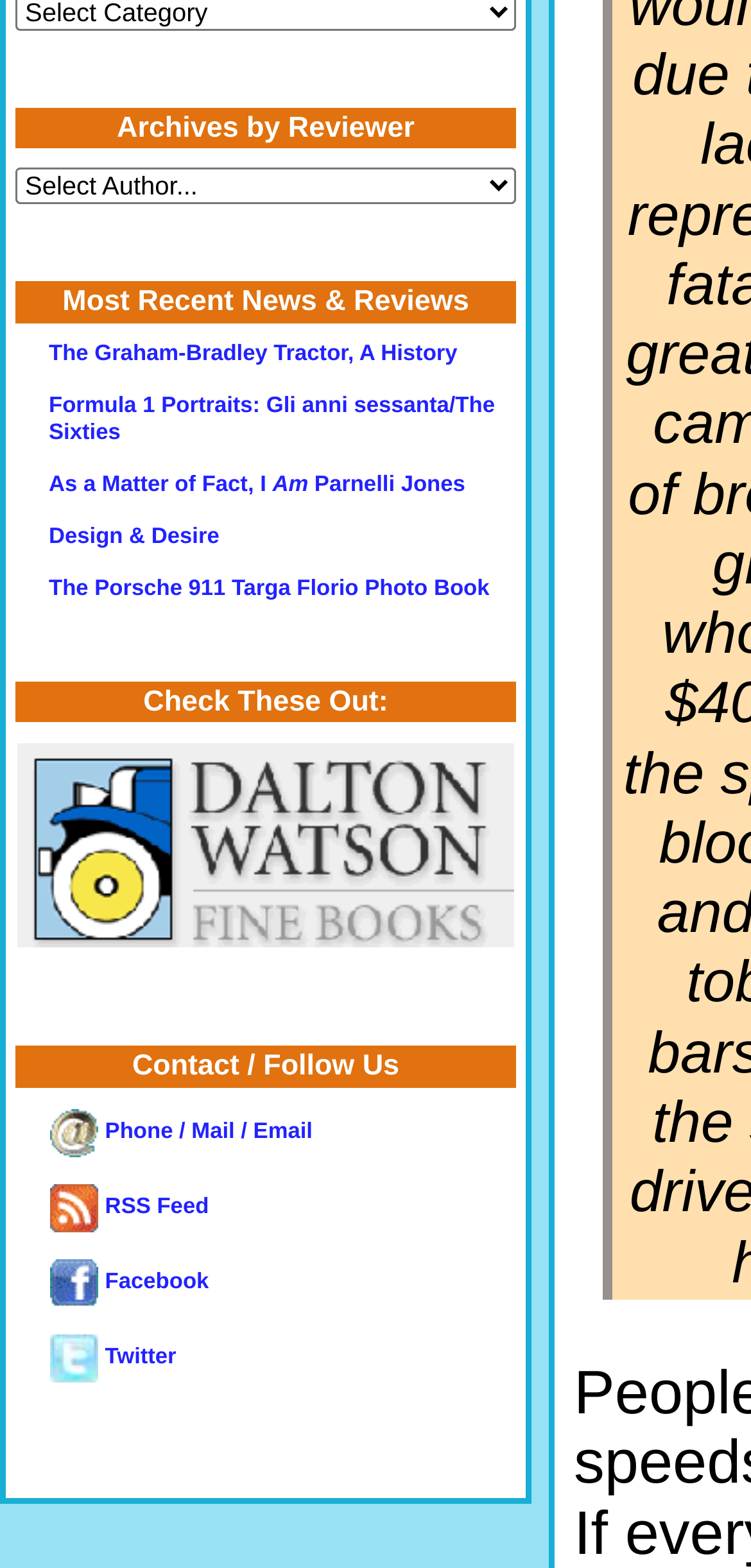Show the bounding box coordinates for the HTML element described as: "Phone / Mail / Email".

[0.068, 0.715, 0.416, 0.73]